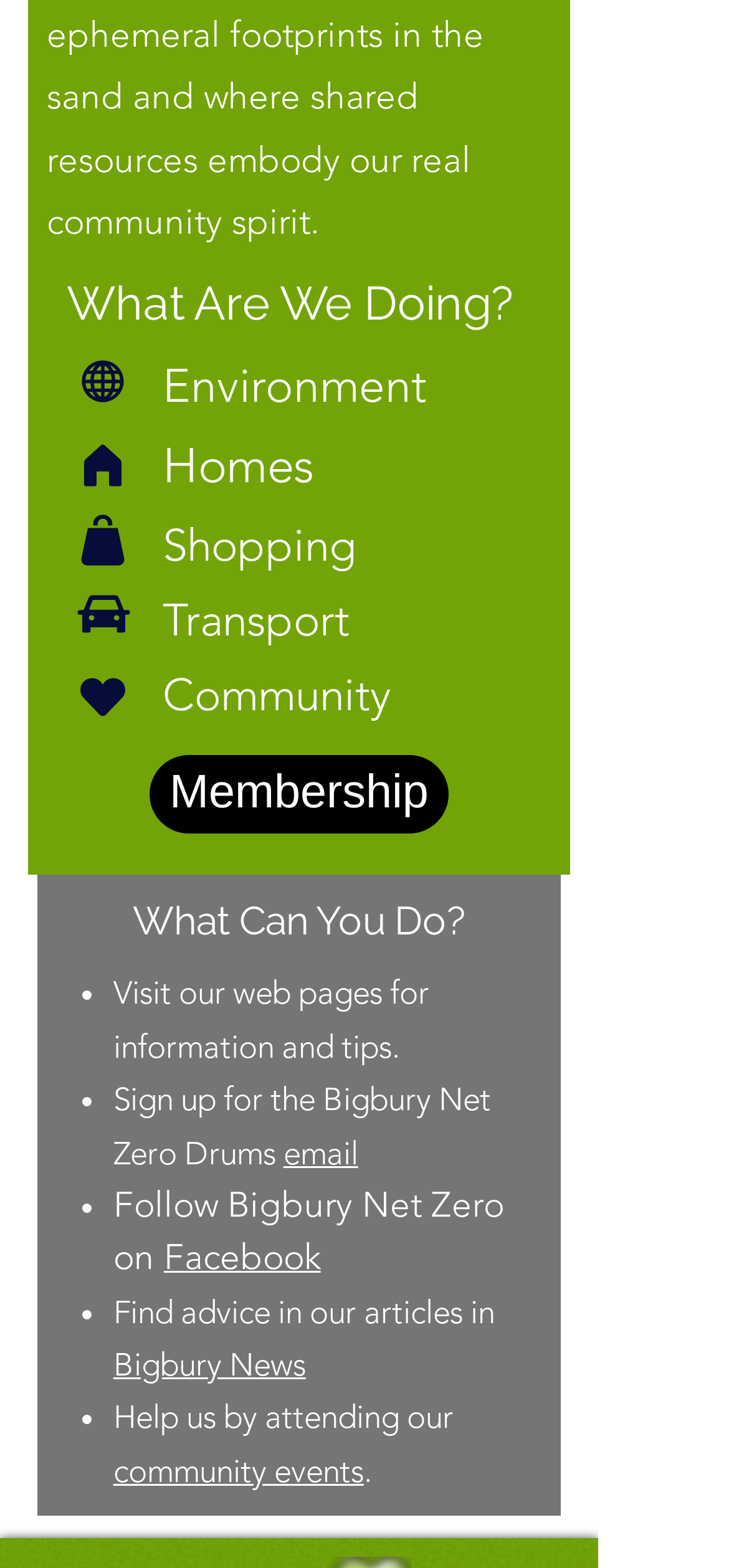What is the last action item listed under 'What Can You Do?'?
Using the image, provide a concise answer in one word or a short phrase.

Help us by attending our community events